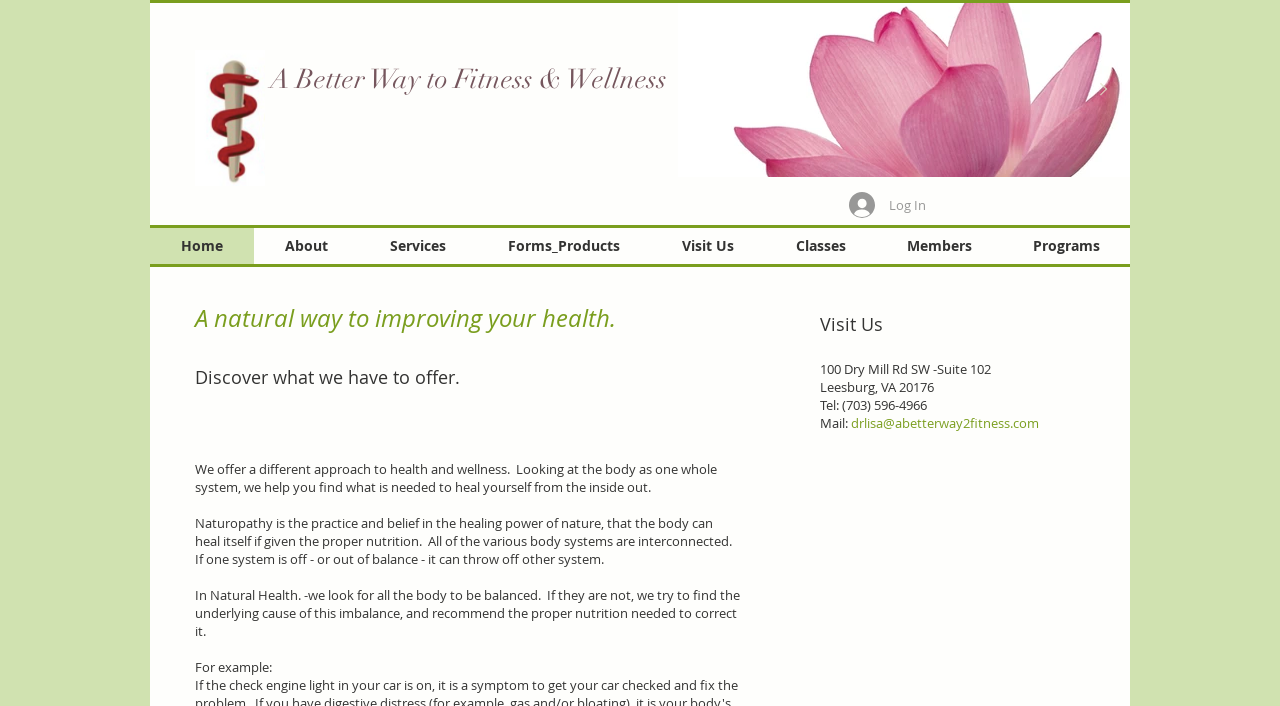Please specify the bounding box coordinates of the element that should be clicked to execute the given instruction: 'View Poster for The Cross'. Ensure the coordinates are four float numbers between 0 and 1, expressed as [left, top, right, bottom].

None